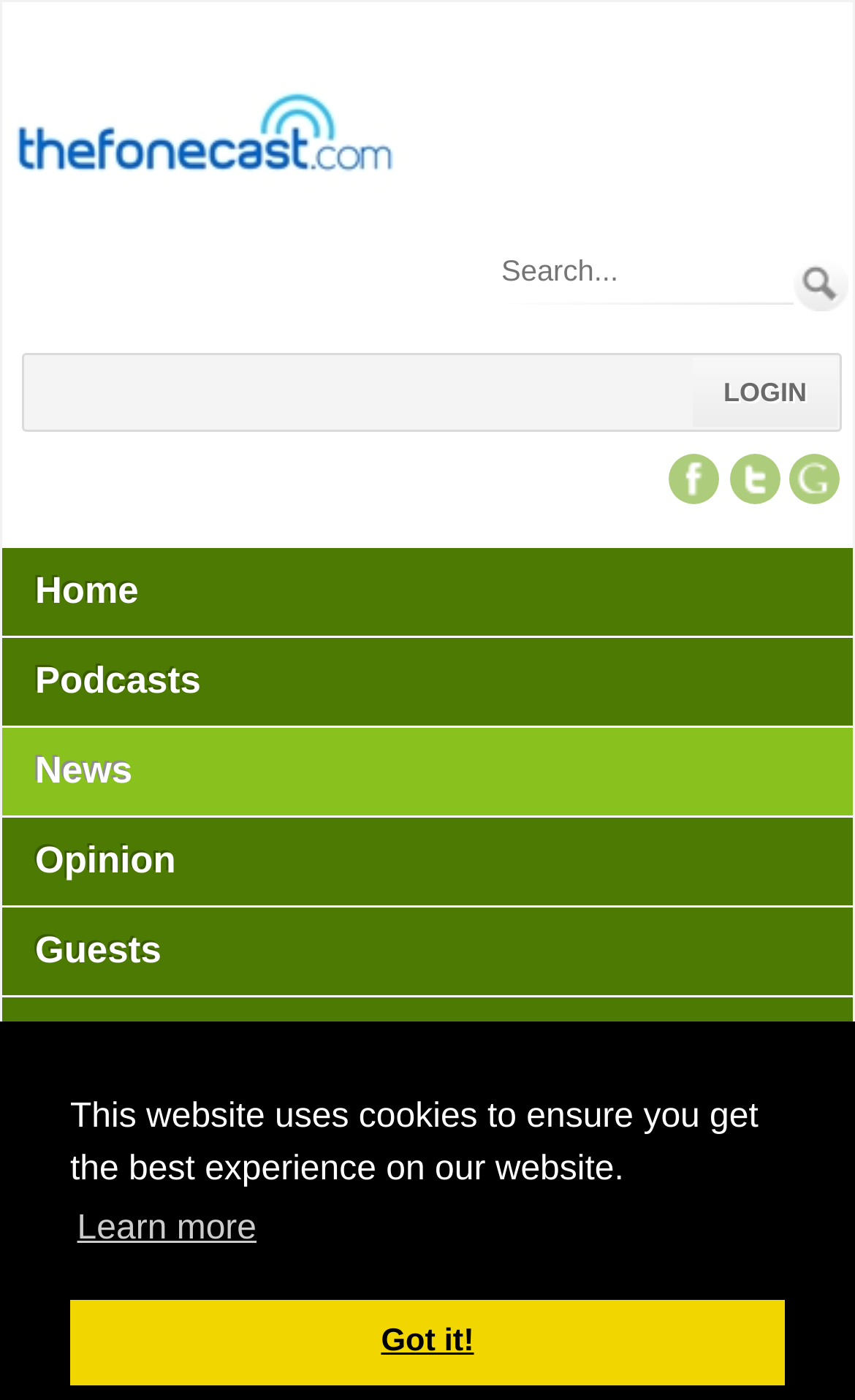Select the bounding box coordinates of the element I need to click to carry out the following instruction: "Go to the home page".

[0.003, 0.391, 0.869, 0.453]